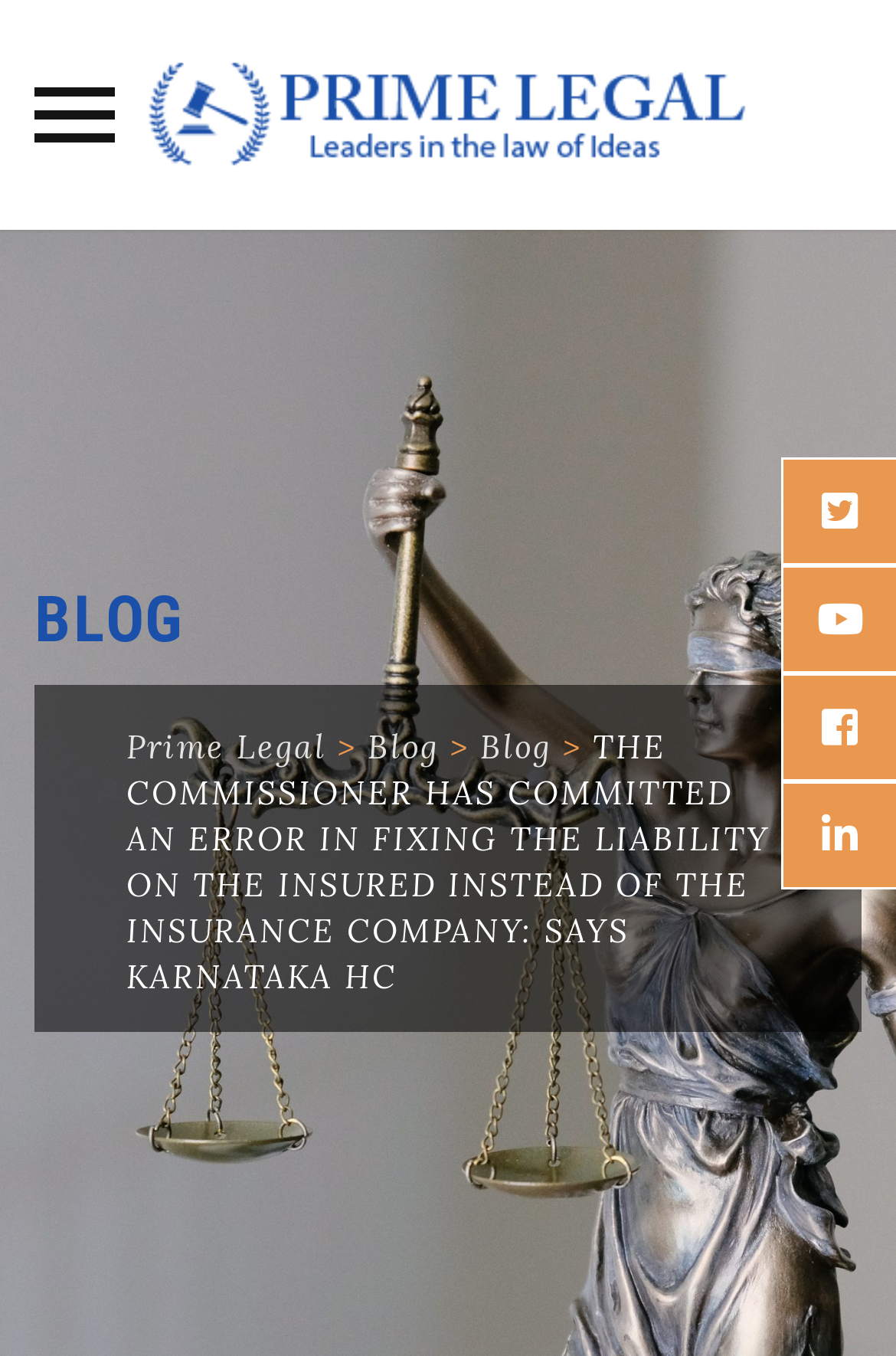From the details in the image, provide a thorough response to the question: What is the name of the court mentioned?

I found the answer by looking at the text content of the webpage, specifically the sentence 'THE COMMISSIONER HAS COMMITTED AN ERROR IN FIXING THE LIABILITY ON THE INSURED INSTEAD OF THE INSURANCE COMPANY: SAYS KARNATAKA HC'. The court mentioned is Karnataka HC.